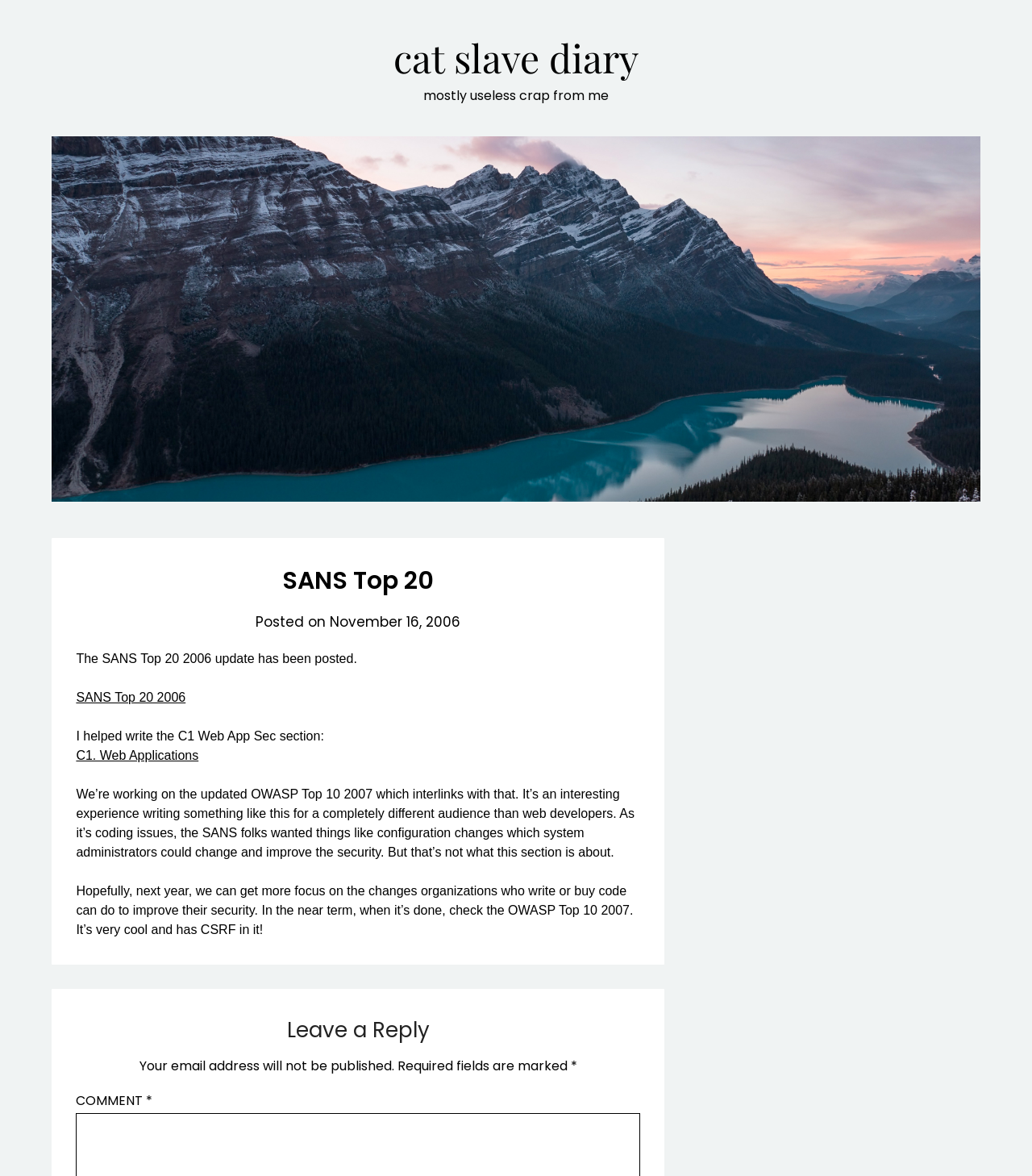Using the webpage screenshot, find the UI element described by SANS Top 20 2006. Provide the bounding box coordinates in the format (top-left x, top-left y, bottom-right x, bottom-right y), ensuring all values are floating point numbers between 0 and 1.

[0.074, 0.587, 0.18, 0.599]